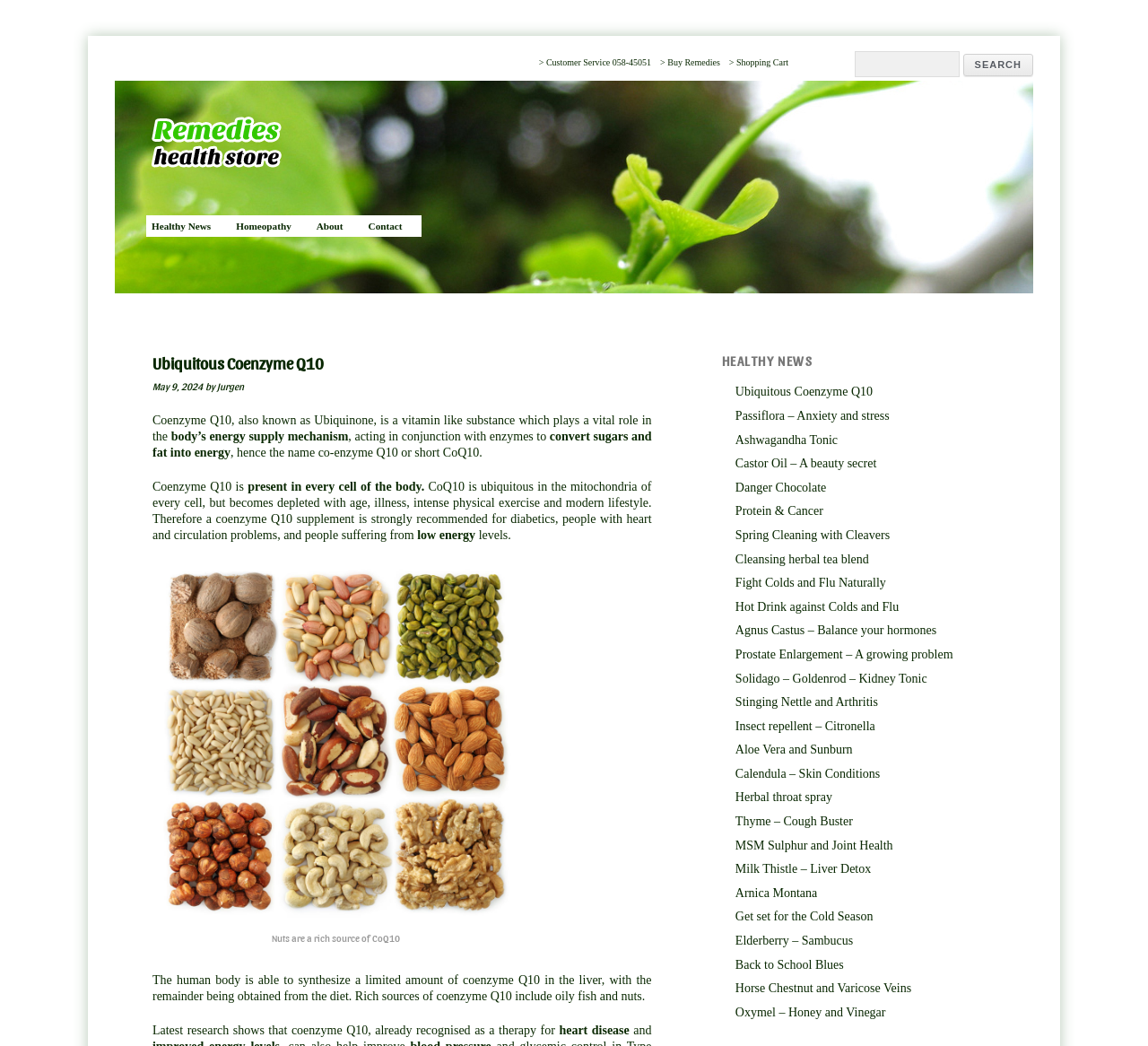Predict the bounding box coordinates of the area that should be clicked to accomplish the following instruction: "Search for remedies". The bounding box coordinates should consist of four float numbers between 0 and 1, i.e., [left, top, right, bottom].

[0.744, 0.049, 0.836, 0.074]